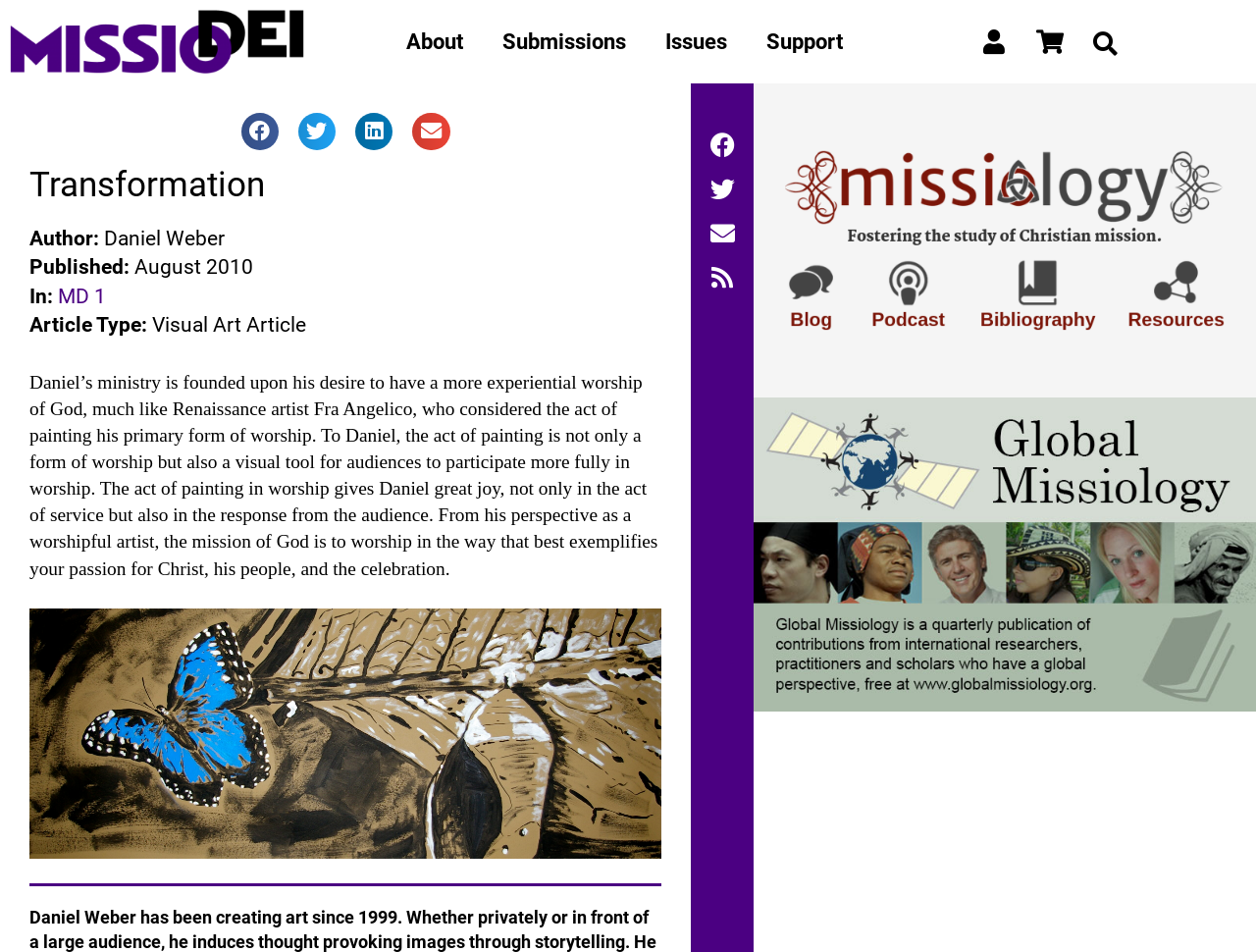What is the author's name?
Based on the screenshot, respond with a single word or phrase.

Daniel Weber